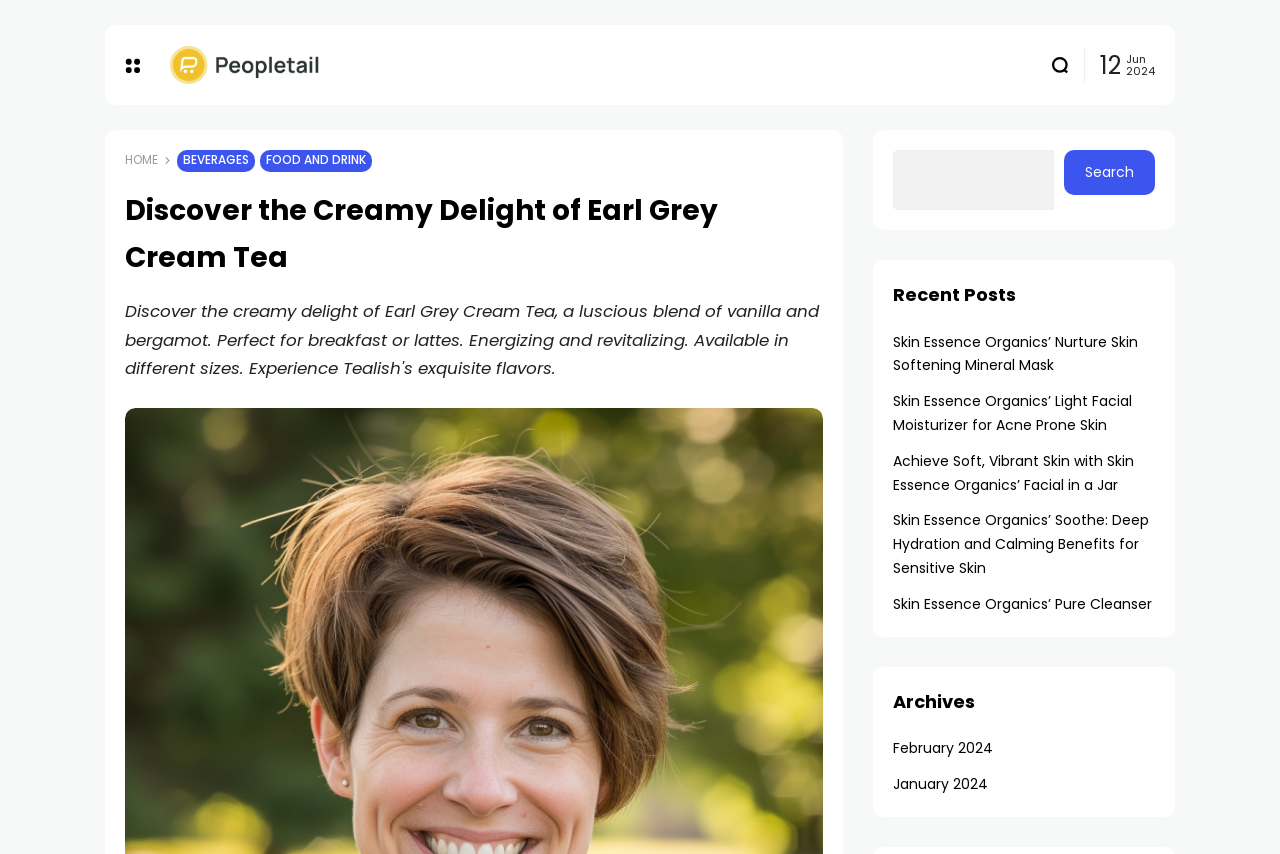Given the element description: "Search", predict the bounding box coordinates of the UI element it refers to, using four float numbers between 0 and 1, i.e., [left, top, right, bottom].

[0.831, 0.176, 0.902, 0.228]